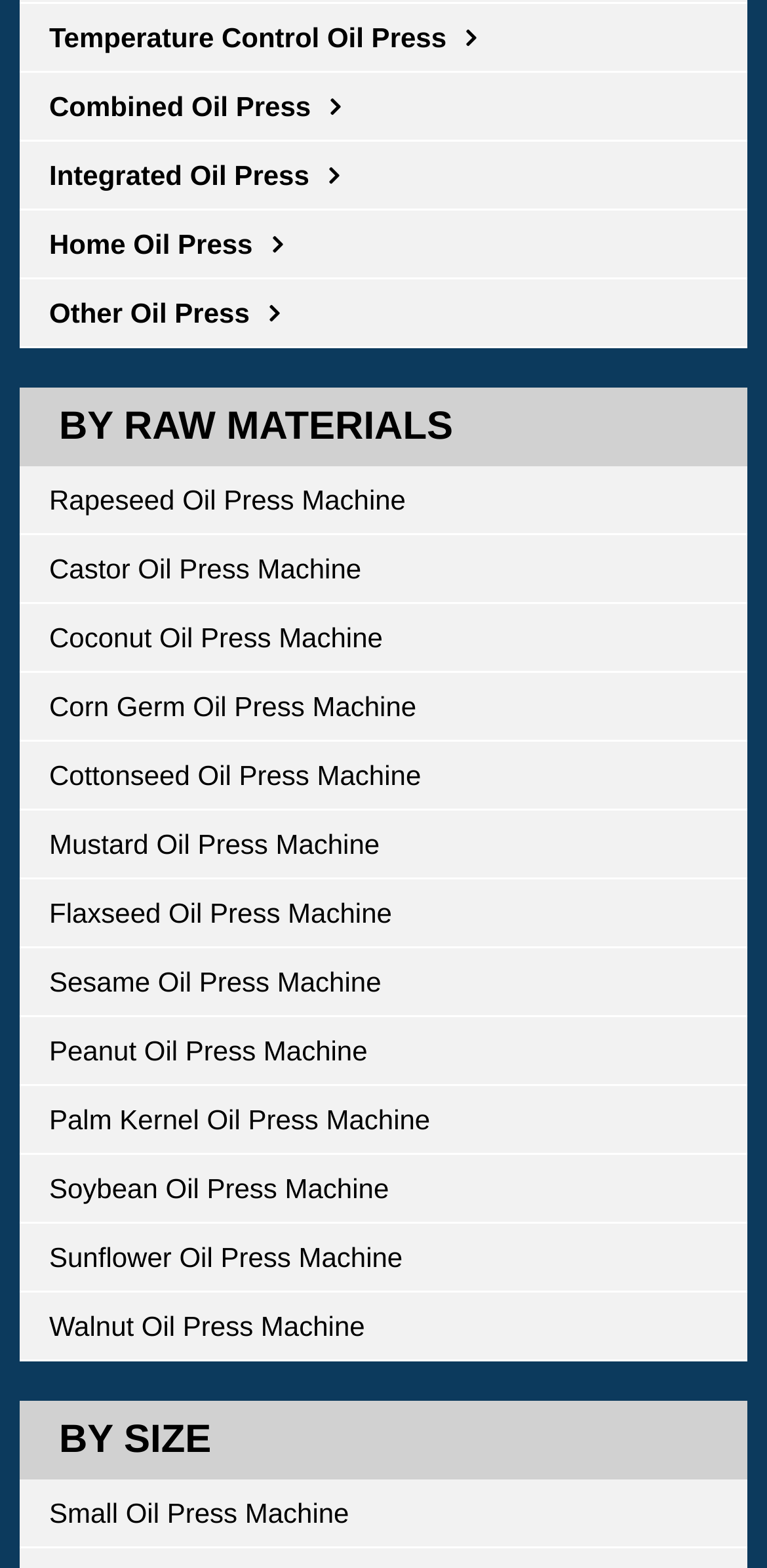Determine the bounding box coordinates of the target area to click to execute the following instruction: "Explore BY RAW MATERIALS."

[0.026, 0.247, 0.974, 0.297]